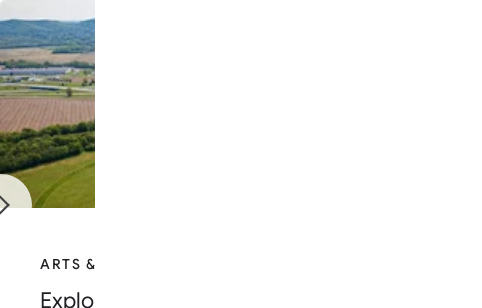Provide a comprehensive description of the image.

The image features a captivating landscape showcasing a verdant field surrounded by gentle hills, likely representing agricultural land or a rural area. The lush green foliage dominates the foreground, seamlessly transitioning into rows of crops in the midground, with rolling hills and a clear sky in the background, suggesting a picturesque setting during daytime. The scene captures the harmony of nature and agriculture, hinting at themes of sustainability and the beauty of the countryside.

Accompanying the image is a text overlay that reads "Explore the past, present, and future of America’s Chinatowns," indicating a focus on cultural exploration and historical significance. The image is part of an article under the "Arts & Culture" category, pointing to the importance of cultural topics in understanding society's evolution. This imagery not only invites viewers to appreciate the natural beauty but also to delve into rich narratives about culture and community.